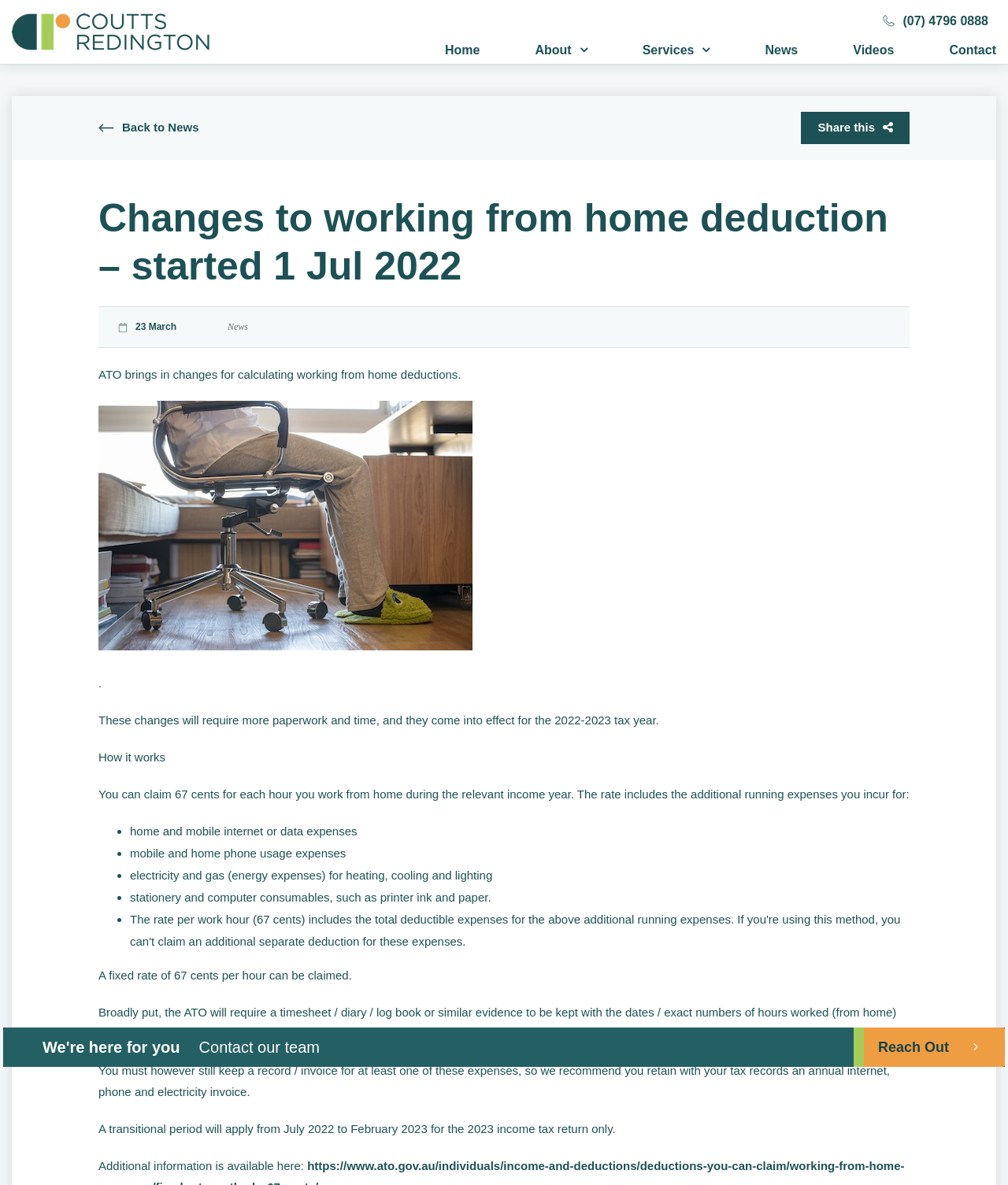Given the element description "Videos", identify the bounding box of the corresponding UI element.

[0.846, 0.037, 0.887, 0.048]